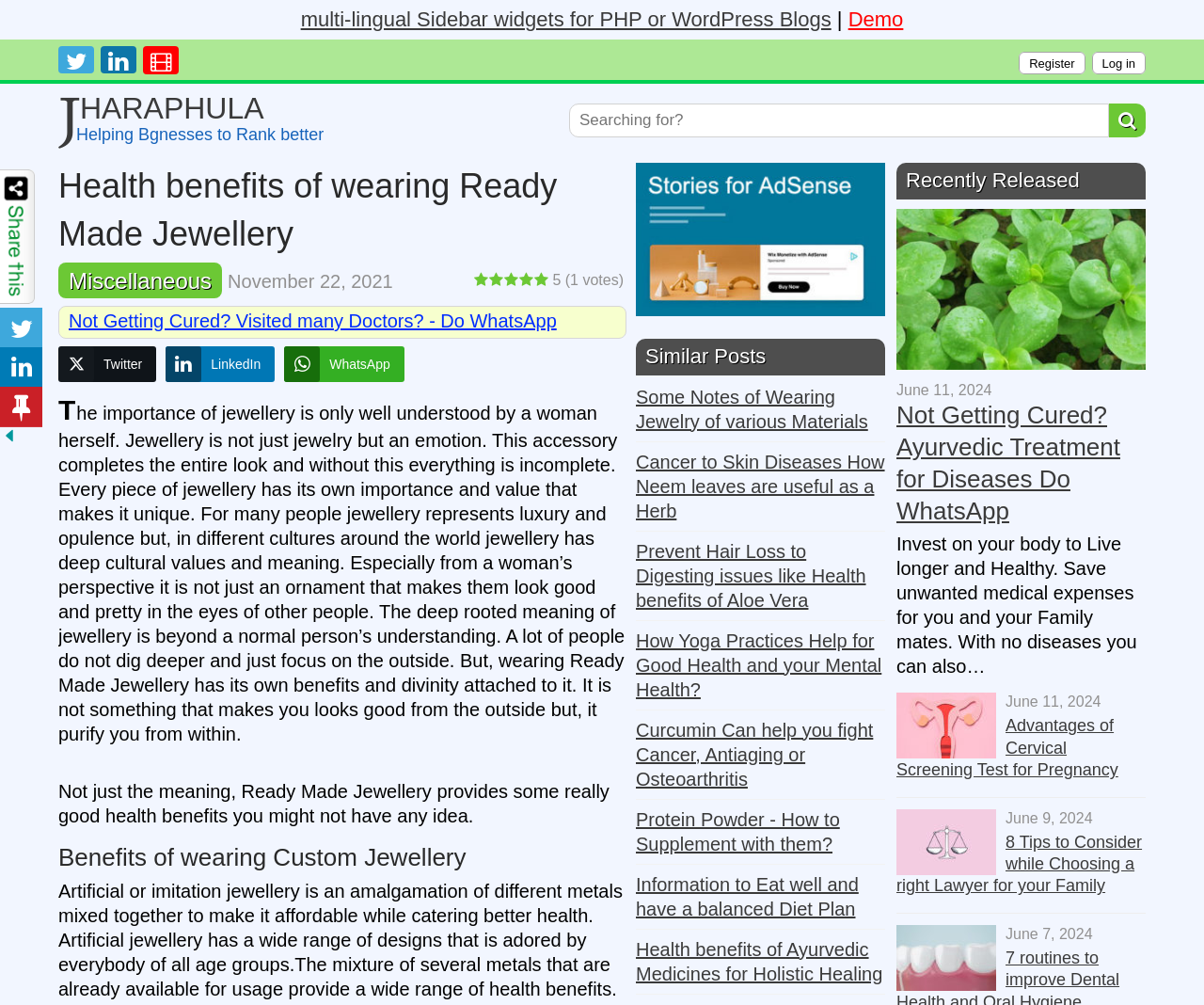Please identify the bounding box coordinates of the region to click in order to complete the task: "Click on the 'Register' link". The coordinates must be four float numbers between 0 and 1, specified as [left, top, right, bottom].

[0.846, 0.052, 0.901, 0.074]